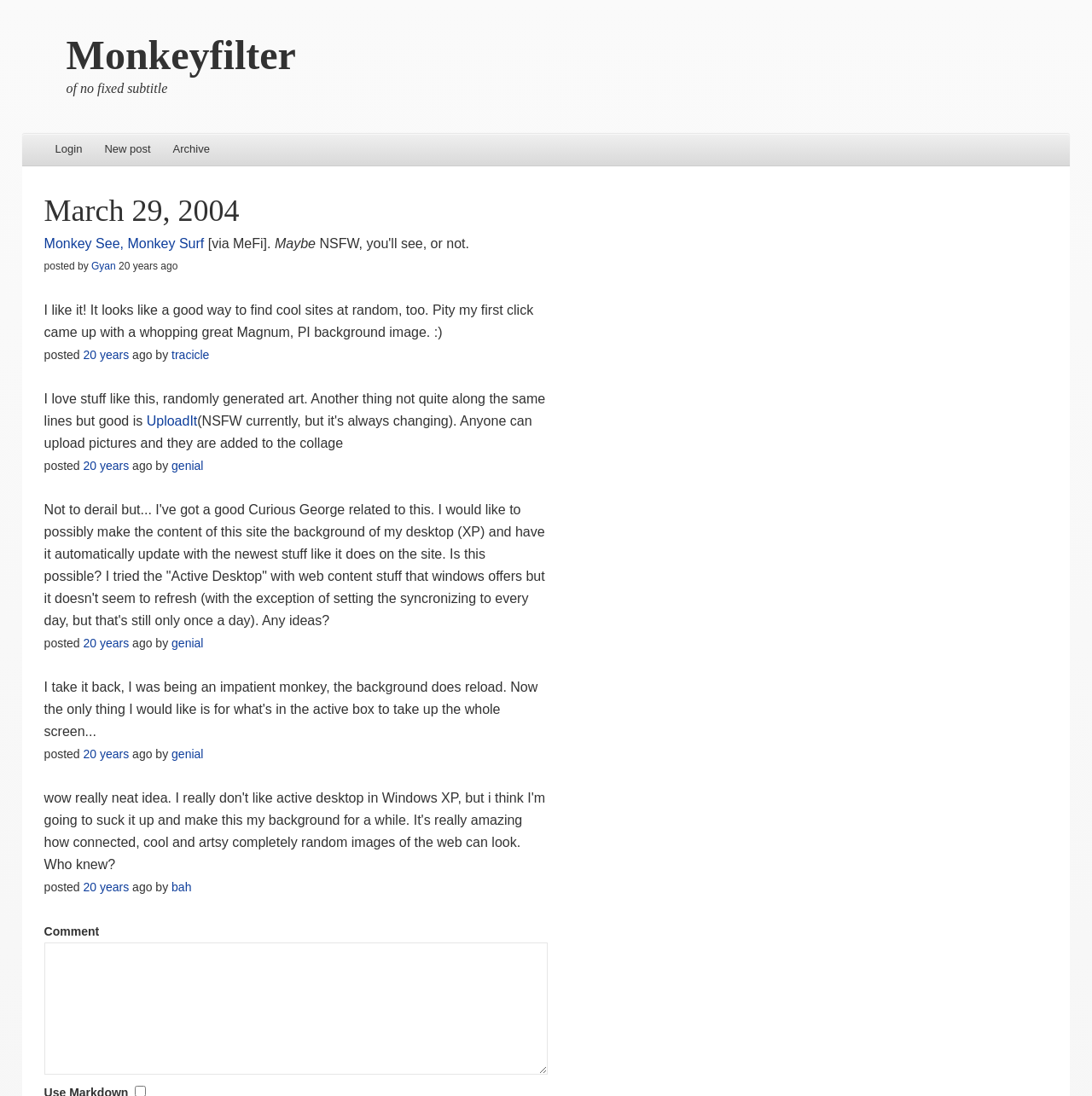Generate a thorough caption detailing the webpage content.

The webpage is titled "Monkeyfilter" and has a subtitle "of no fixed". At the top, there is a heading with the title "Monkeyfilter" and a link with the same text. Below this, there are three links: "Login", "New post", and "Archive". 

To the right of the "Archive" link, there is a heading with the date "March 29, 2004", which is also a link. Below this date, there is a link "Monkey See, Monkey Surf" followed by a static text "[via MeFi]." and then another static text "Maybe". 

Next, there is a static text "posted by" followed by a link "Gyan" and then a static text "20 years ago". 

The main content of the webpage consists of several comments or posts, each with a similar structure. Each post has a static text with the content of the post, followed by a footer section with the text "posted" and a link with the time "20 years ago" and the name of the poster. 

There are five posts in total, each with a different content and poster. The posts discuss topics such as finding cool websites, randomly generated art, and desktop backgrounds. 

At the bottom of the page, there is a static text "Comment" and a textbox where users can enter their comments.